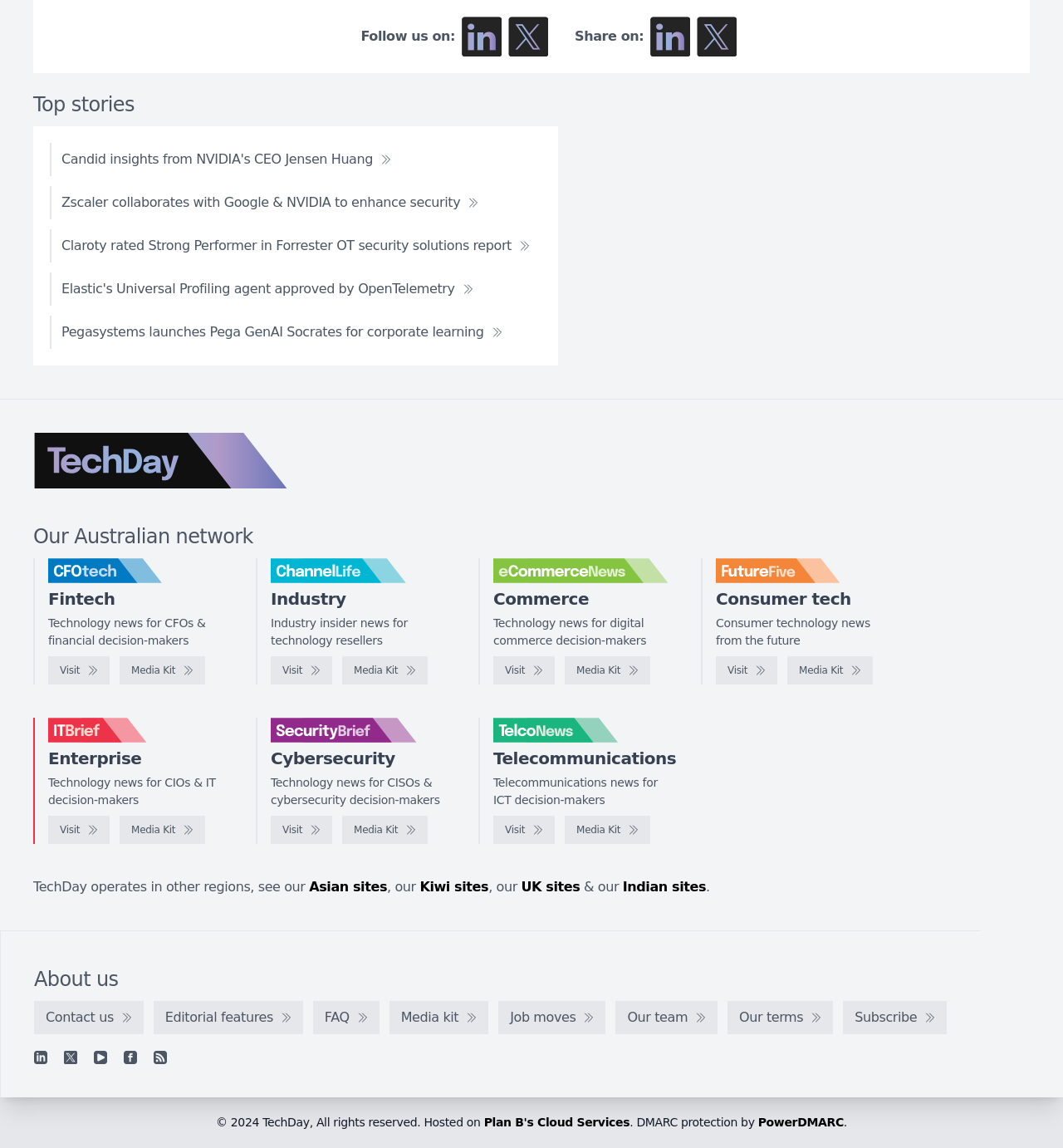Bounding box coordinates must be specified in the format (top-left x, top-left y, bottom-right x, bottom-right y). All values should be floating point numbers between 0 and 1. What are the bounding box coordinates of the UI element described as: Plan B's Cloud Services

[0.455, 0.972, 0.592, 0.983]